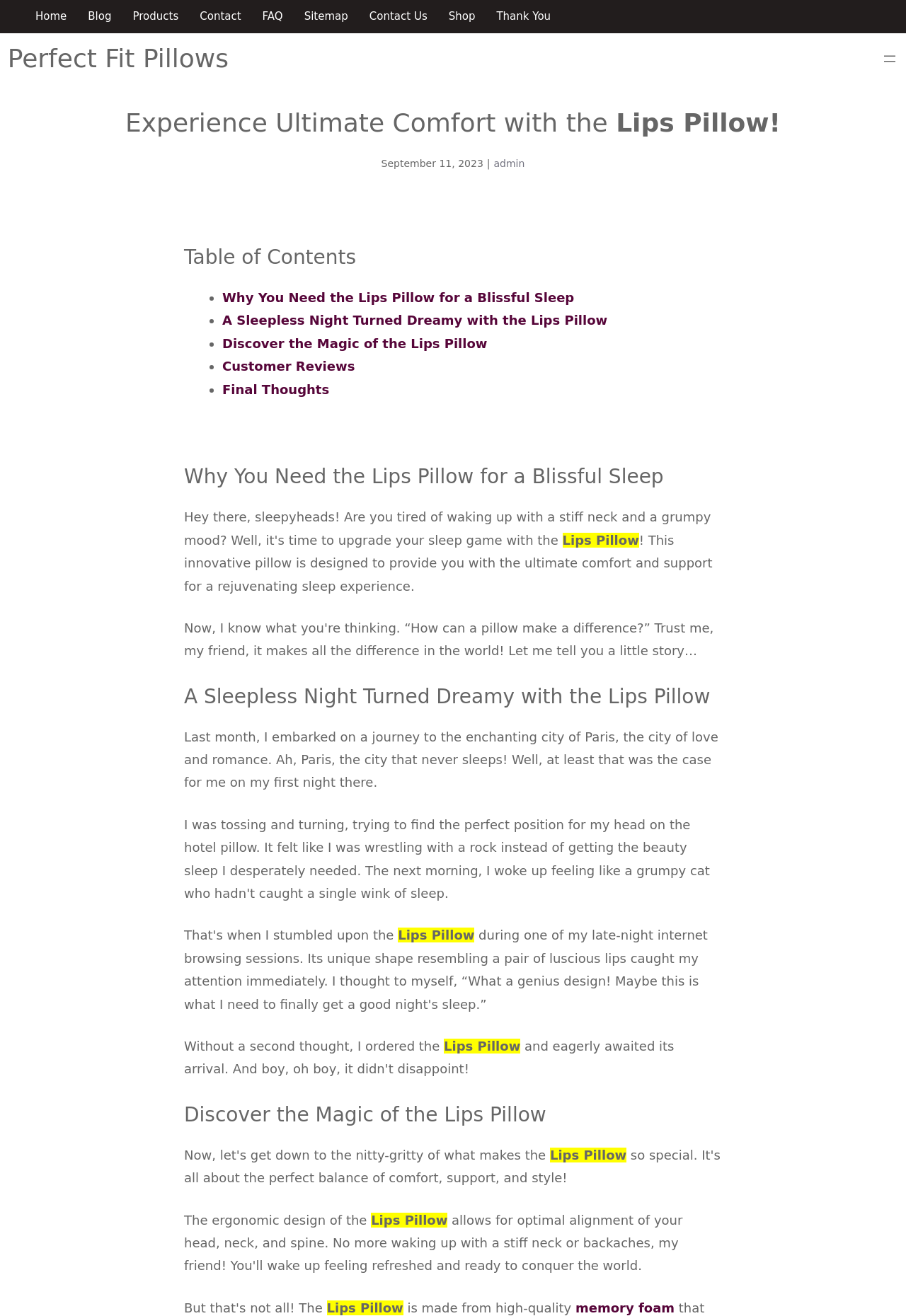What is the name of the pillow?
Examine the image and provide an in-depth answer to the question.

Based on the webpage content, I found that the pillow being discussed is called the 'Lips Pillow'. This is evident from the heading 'Experience Ultimate Comfort with the Lips Pillow!' and the text '! This innovative pillow is designed to provide you with the ultimate comfort and support for a rejuvenating sleep experience.'